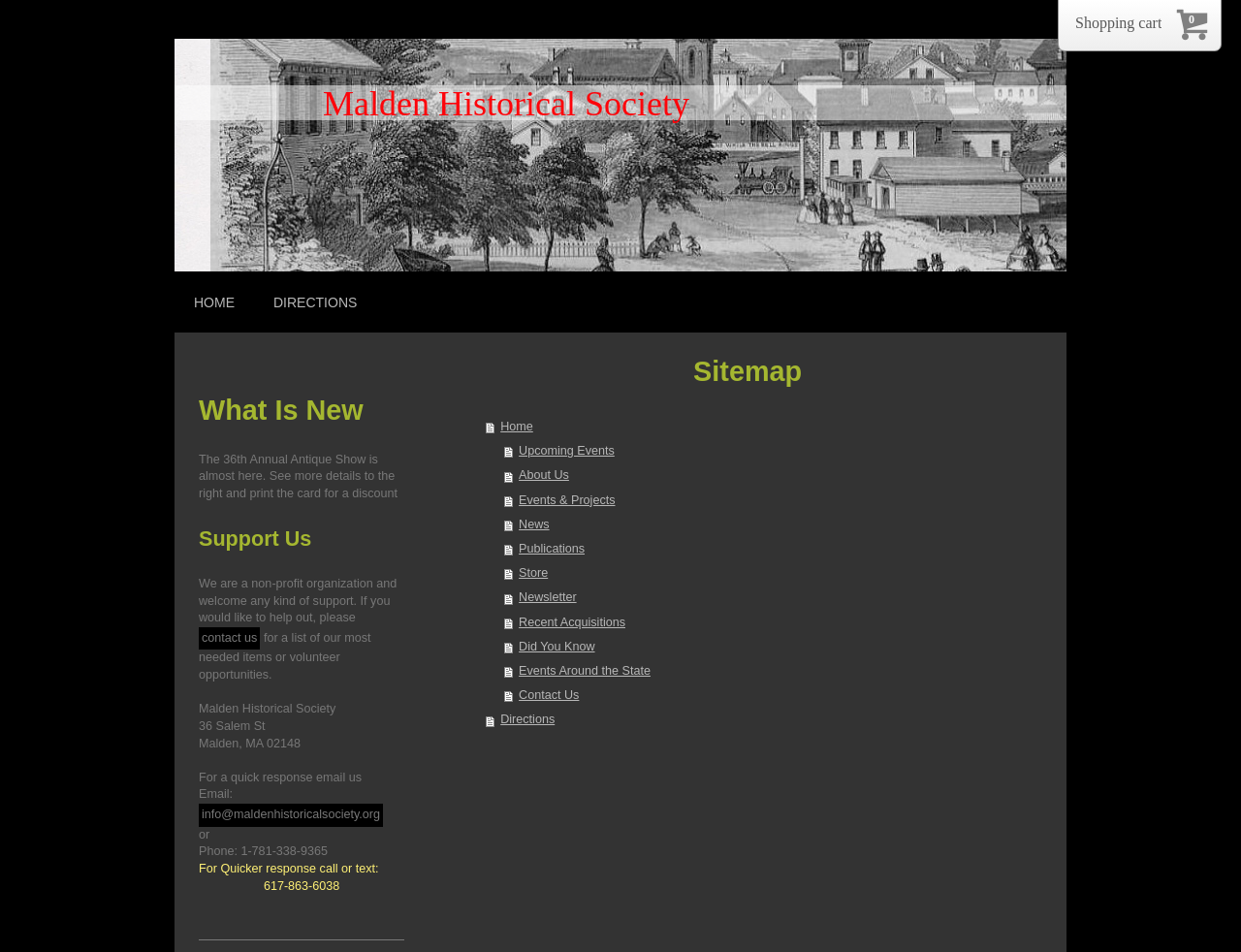Given the description "Newsletter", provide the bounding box coordinates of the corresponding UI element.

[0.406, 0.615, 0.828, 0.641]